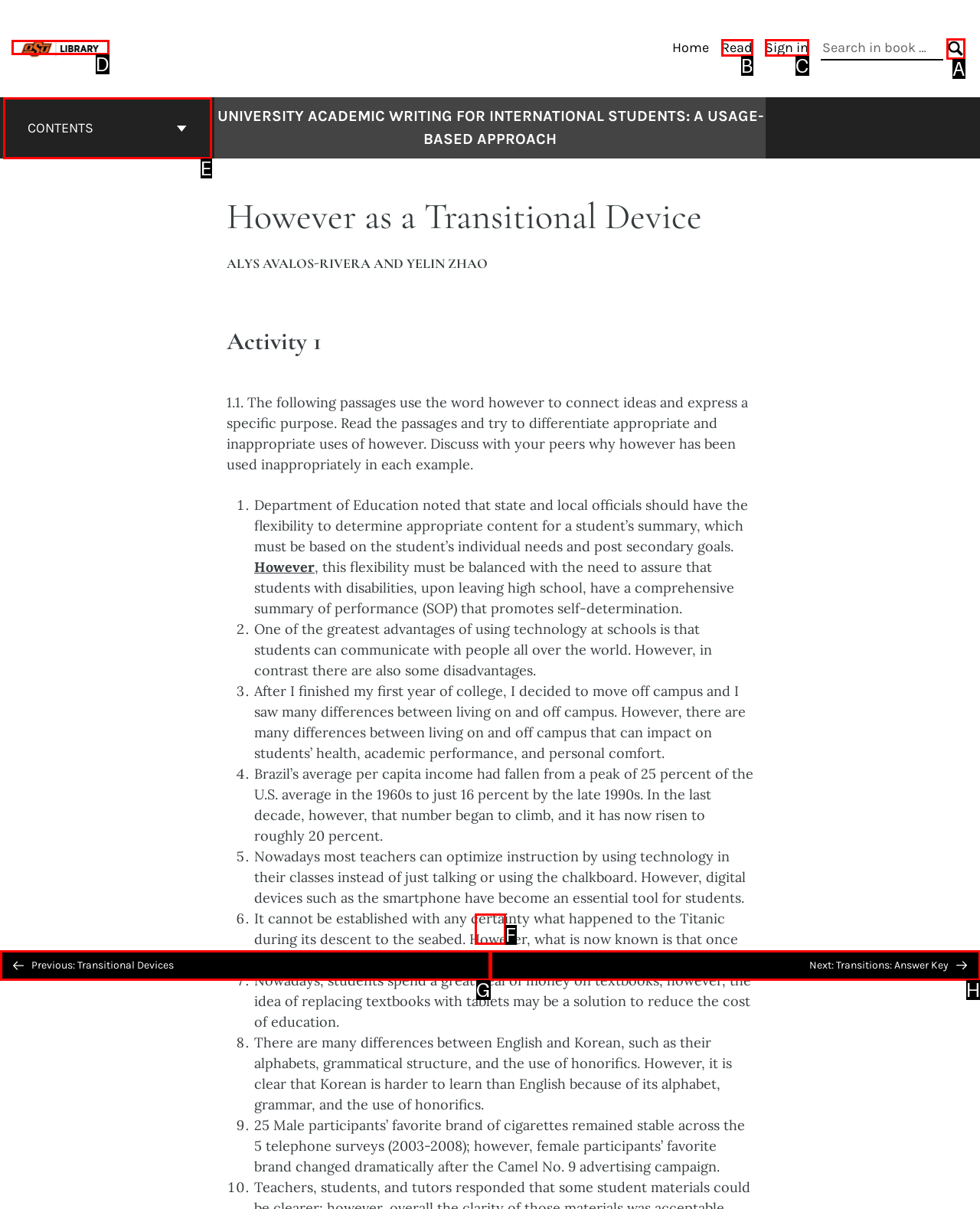Determine which HTML element I should select to execute the task: Click the 'OPEN OKSTATE' link
Reply with the corresponding option's letter from the given choices directly.

D